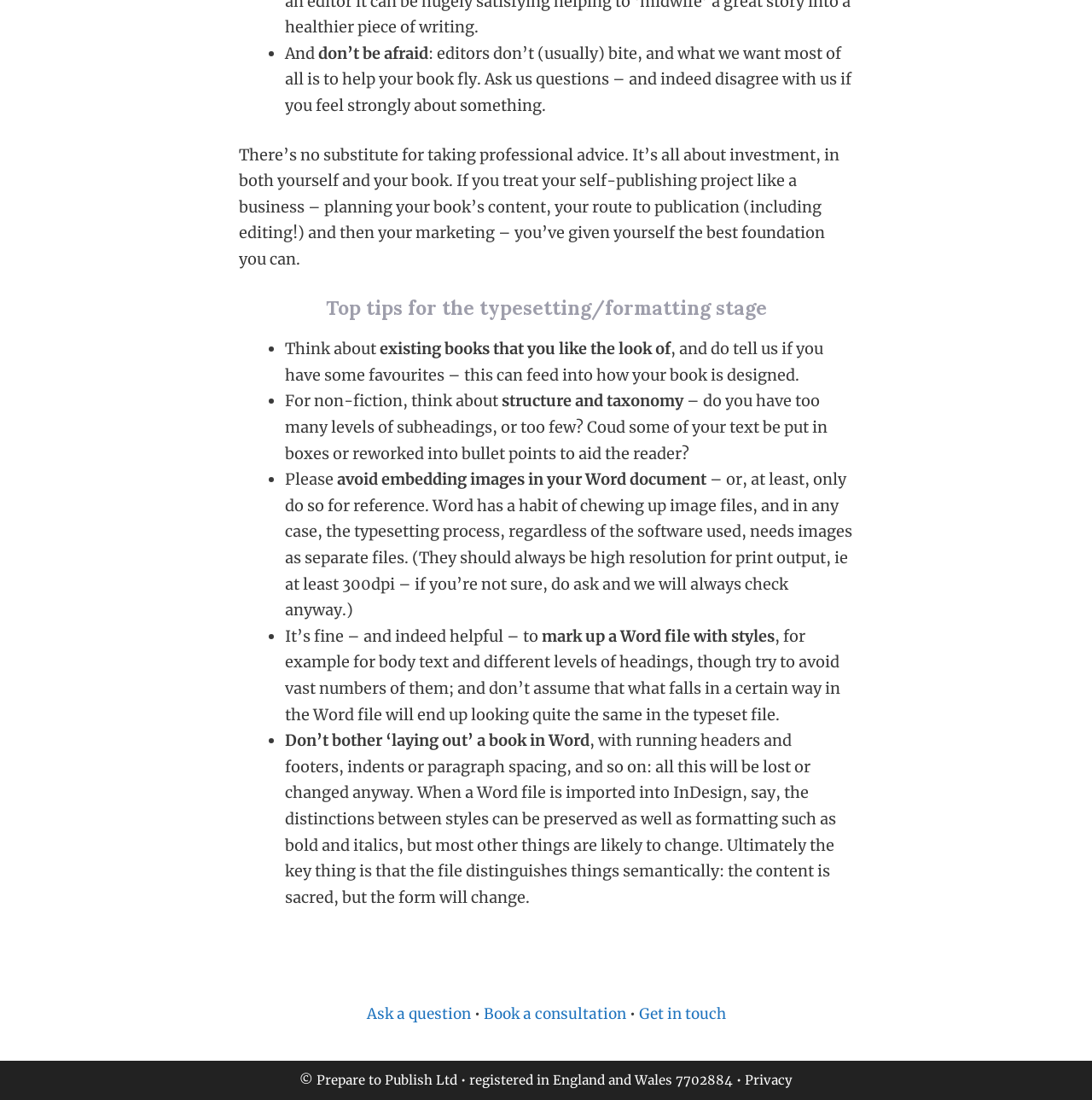What is recommended for marking up a Word file?
Using the image, provide a detailed and thorough answer to the question.

The text suggests marking up a Word file with styles, such as for body text and different levels of headings, but advises against using too many styles.